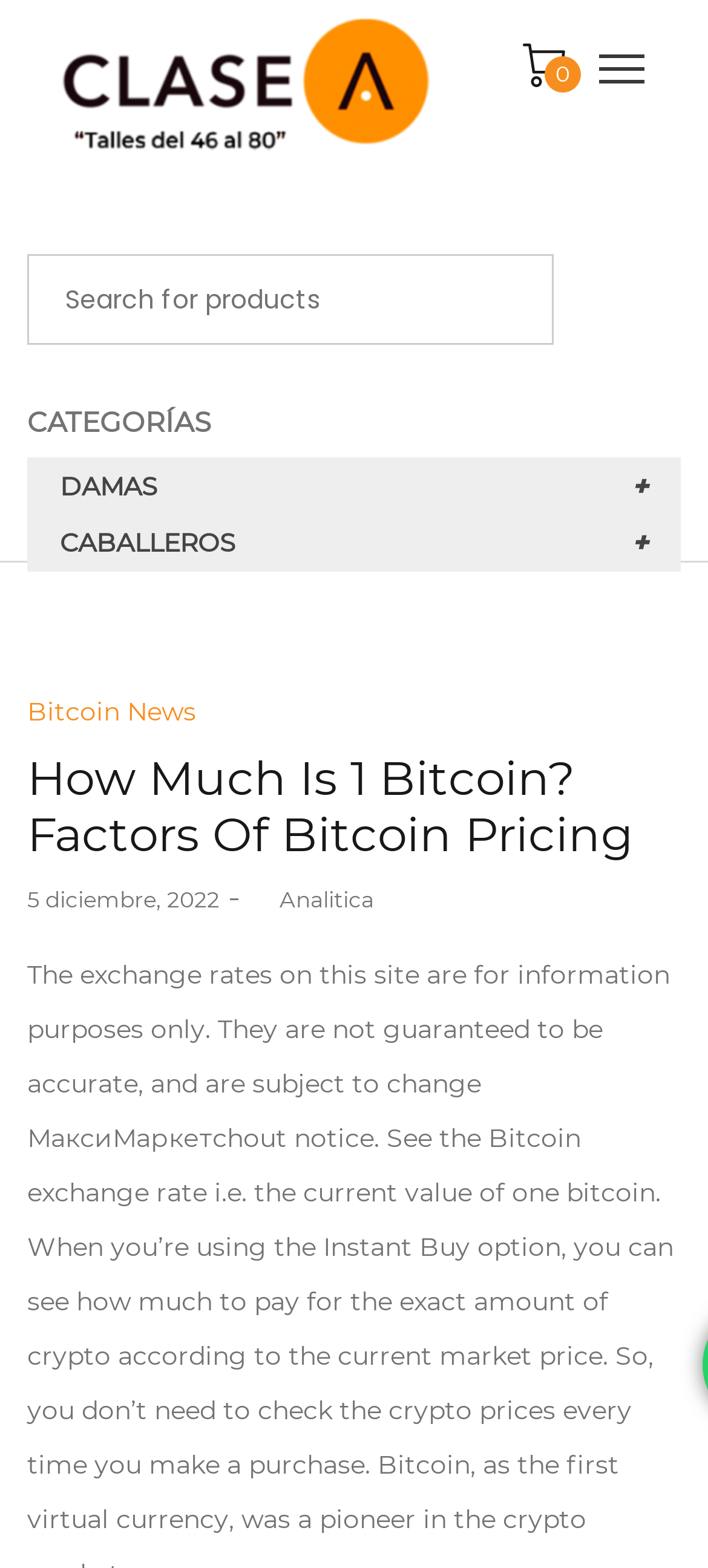Please identify the bounding box coordinates of the element's region that needs to be clicked to fulfill the following instruction: "Click on DAMAS". The bounding box coordinates should consist of four float numbers between 0 and 1, i.e., [left, top, right, bottom].

[0.085, 0.299, 0.223, 0.32]